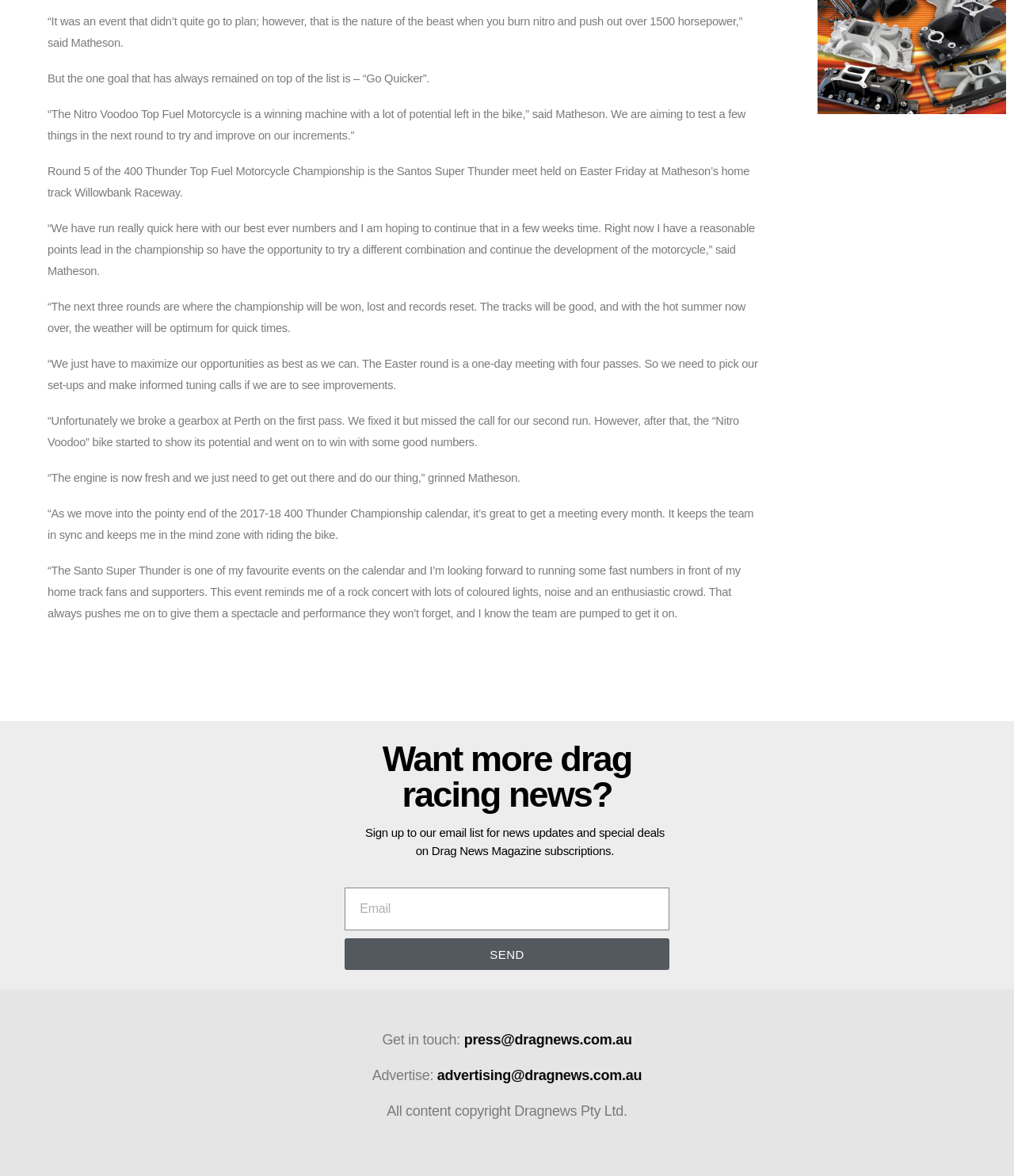Provide the bounding box coordinates, formatted as (top-left x, top-left y, bottom-right x, bottom-right y), with all values being floating point numbers between 0 and 1. Identify the bounding box of the UI element that matches the description: name="form_fields[email]" placeholder="Email"

[0.34, 0.755, 0.66, 0.791]